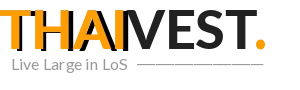What is the likely focus of THAIVEST?
Provide a one-word or short-phrase answer based on the image.

Investment and trade